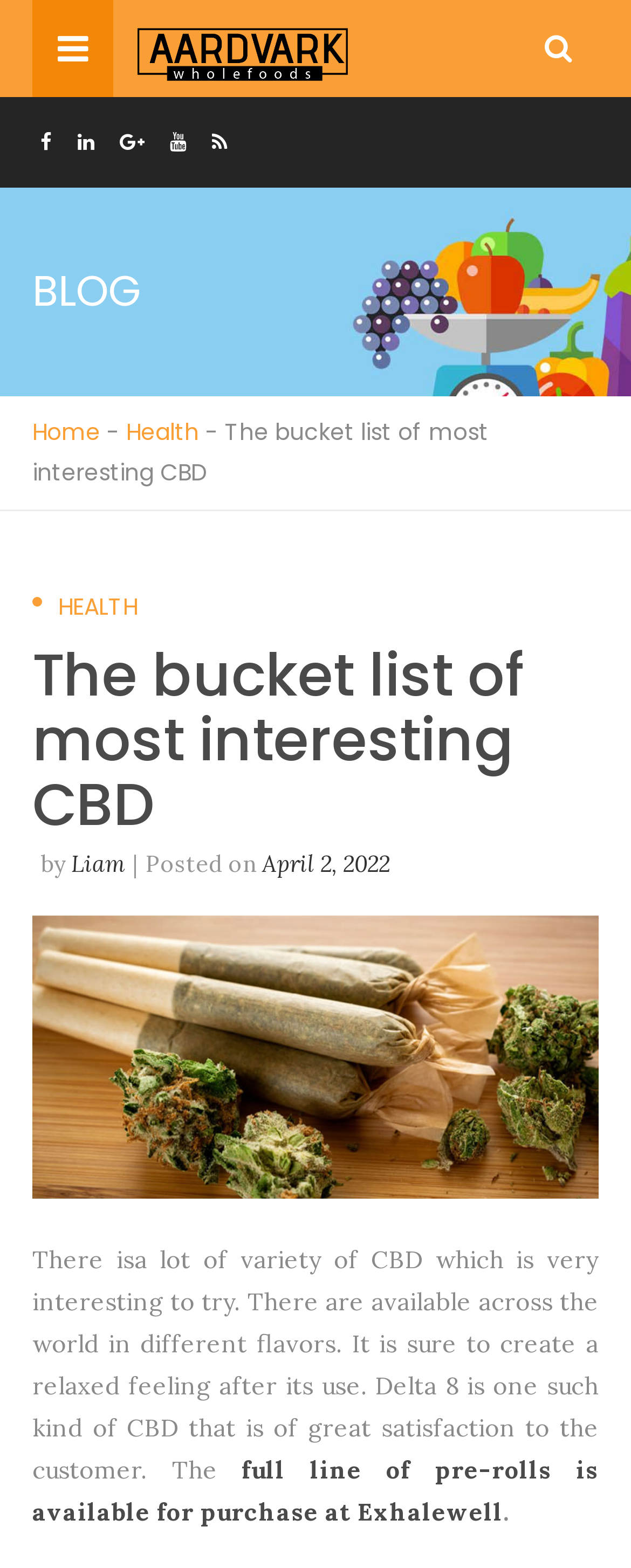Please find and report the bounding box coordinates of the element to click in order to perform the following action: "Search for something". The coordinates should be expressed as four float numbers between 0 and 1, in the format [left, top, right, bottom].

[0.808, 0.0, 0.962, 0.062]